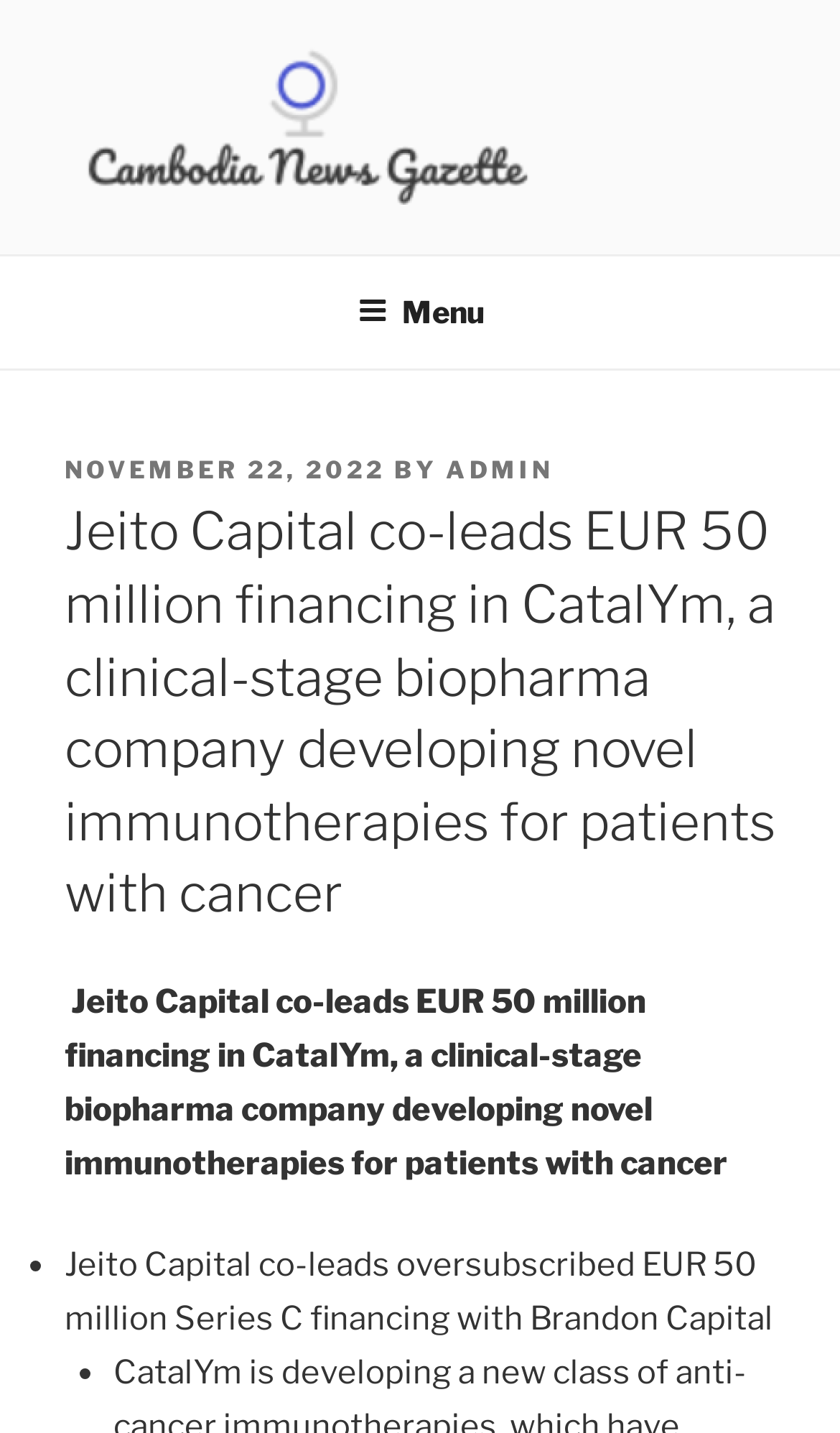Provide a one-word or one-phrase answer to the question:
What is the name of the news website?

Cambodia News Gazette